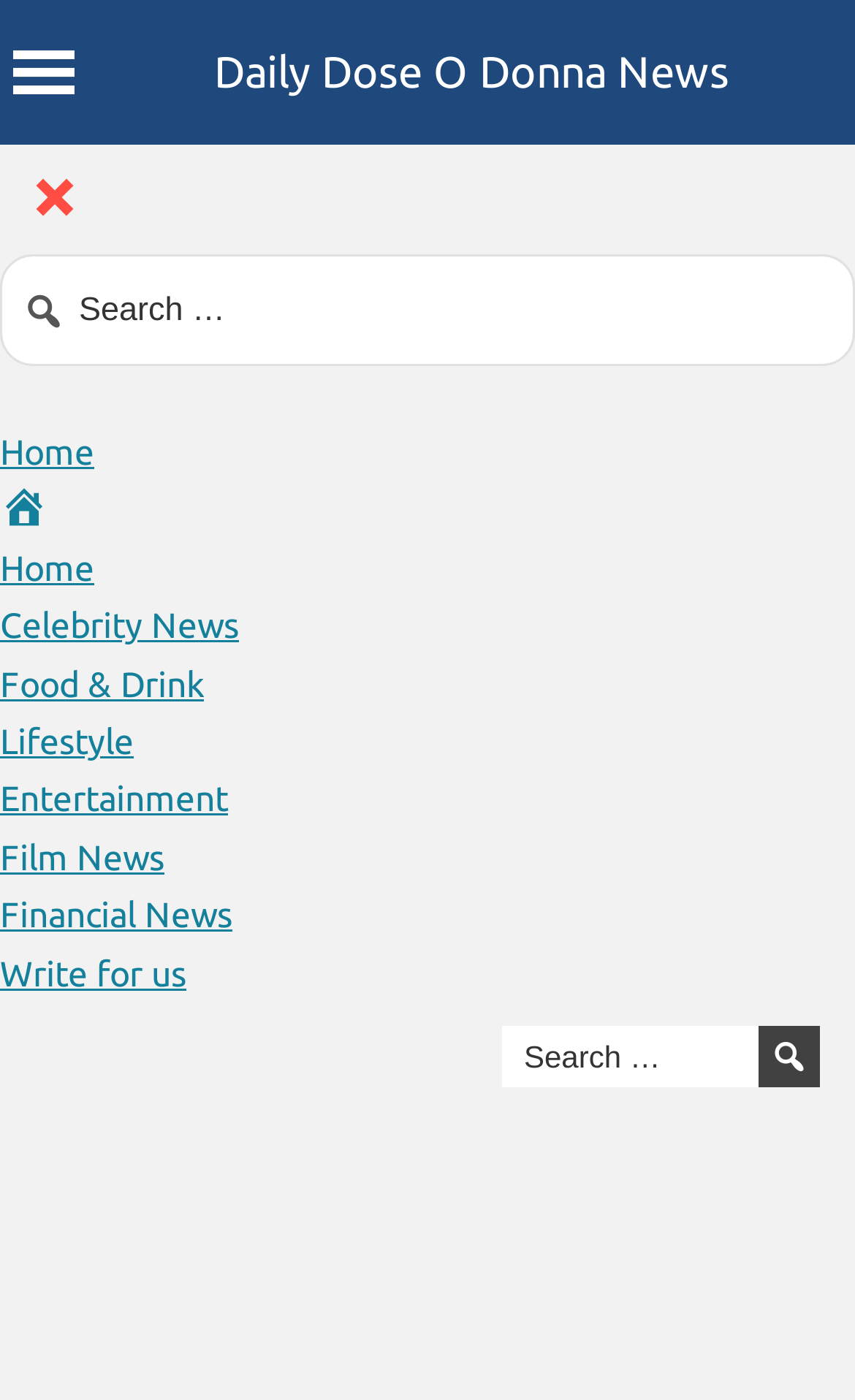What is the first link on the webpage?
From the screenshot, provide a brief answer in one word or phrase.

Daily Dose O Donna News